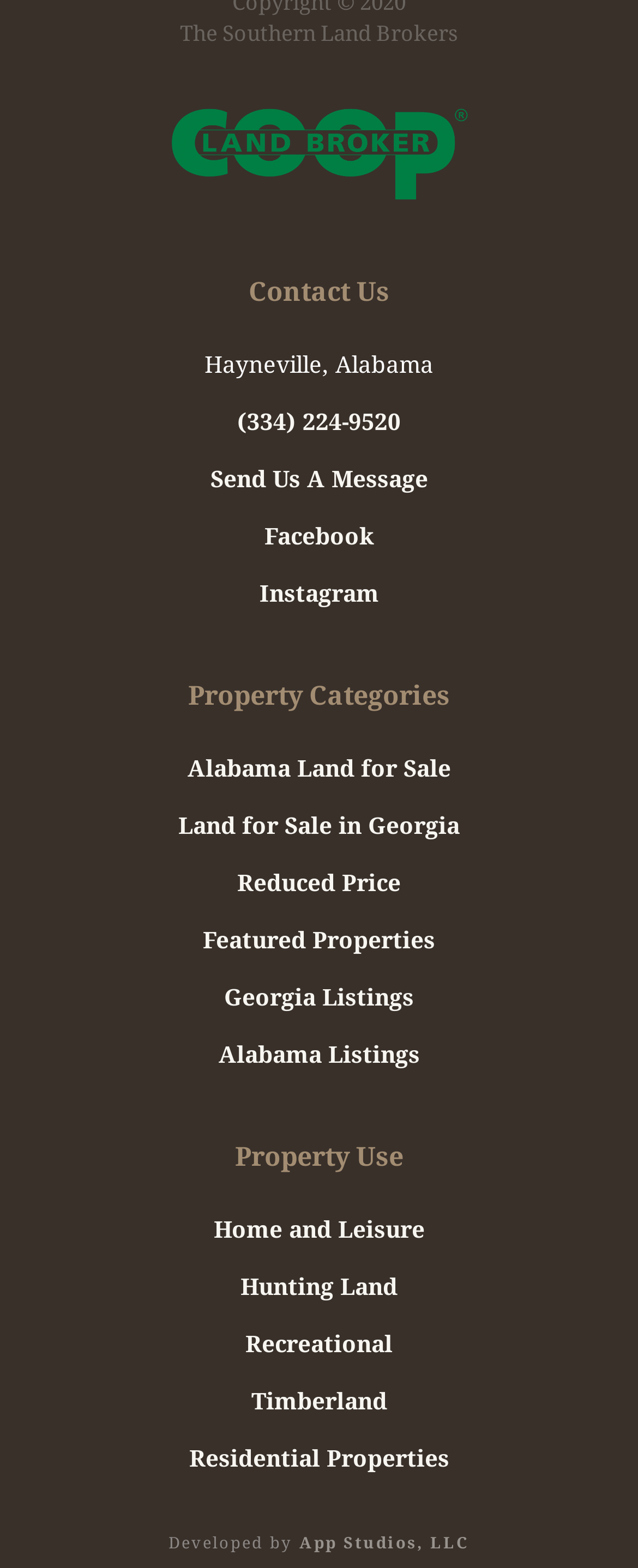What is the name of the company?
Using the visual information from the image, give a one-word or short-phrase answer.

The Southern Land Brokers